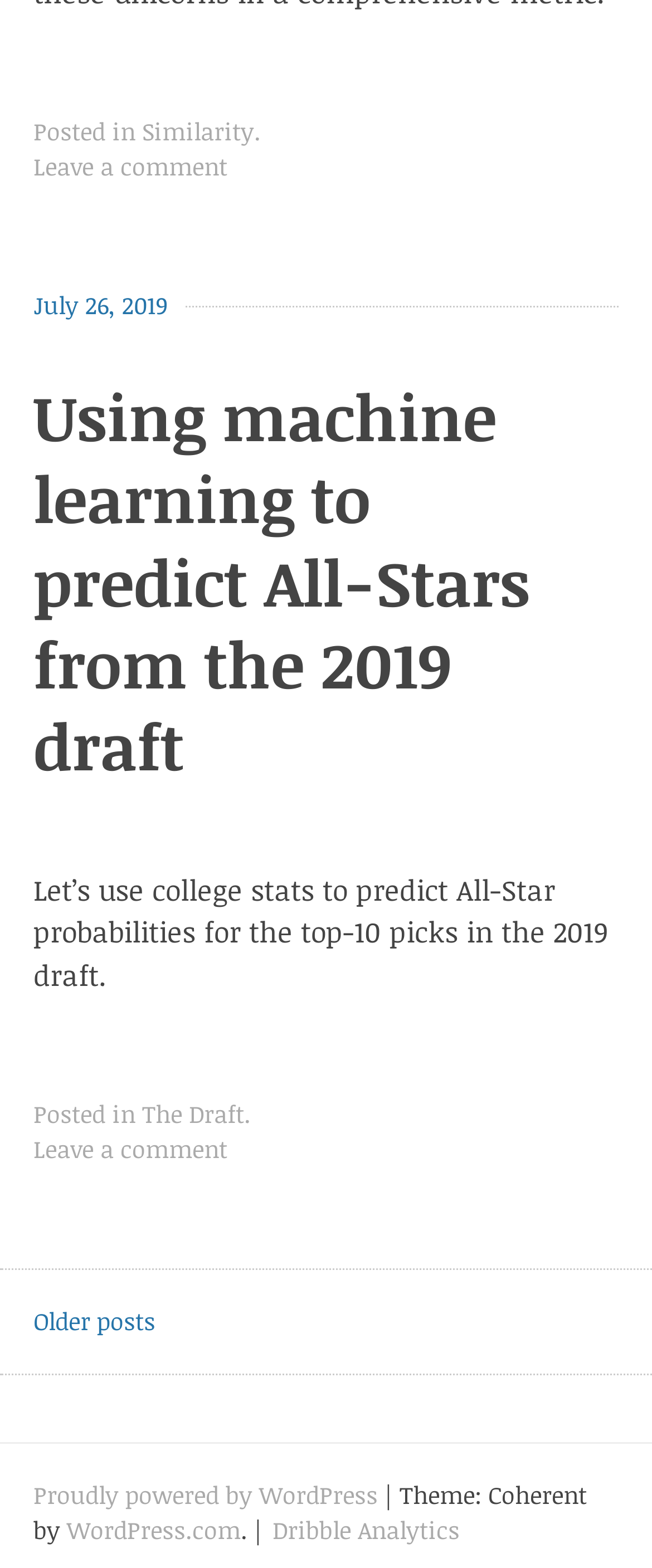Return the bounding box coordinates of the UI element that corresponds to this description: "July 26, 2019July 26, 2019". The coordinates must be given as four float numbers in the range of 0 and 1, [left, top, right, bottom].

[0.051, 0.184, 0.256, 0.205]